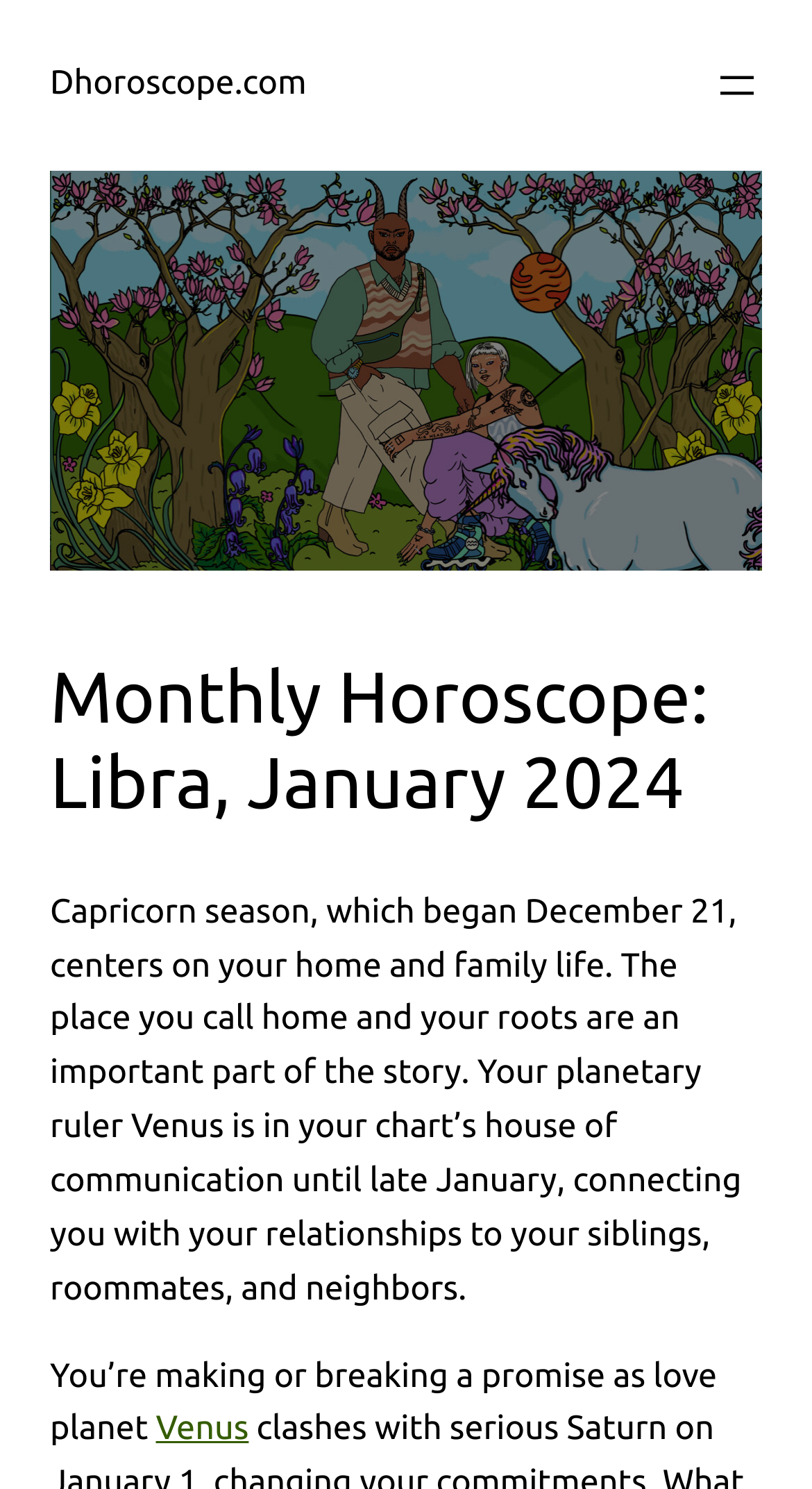Identify and provide the text content of the webpage's primary headline.

Monthly Horoscope: Libra, January 2024